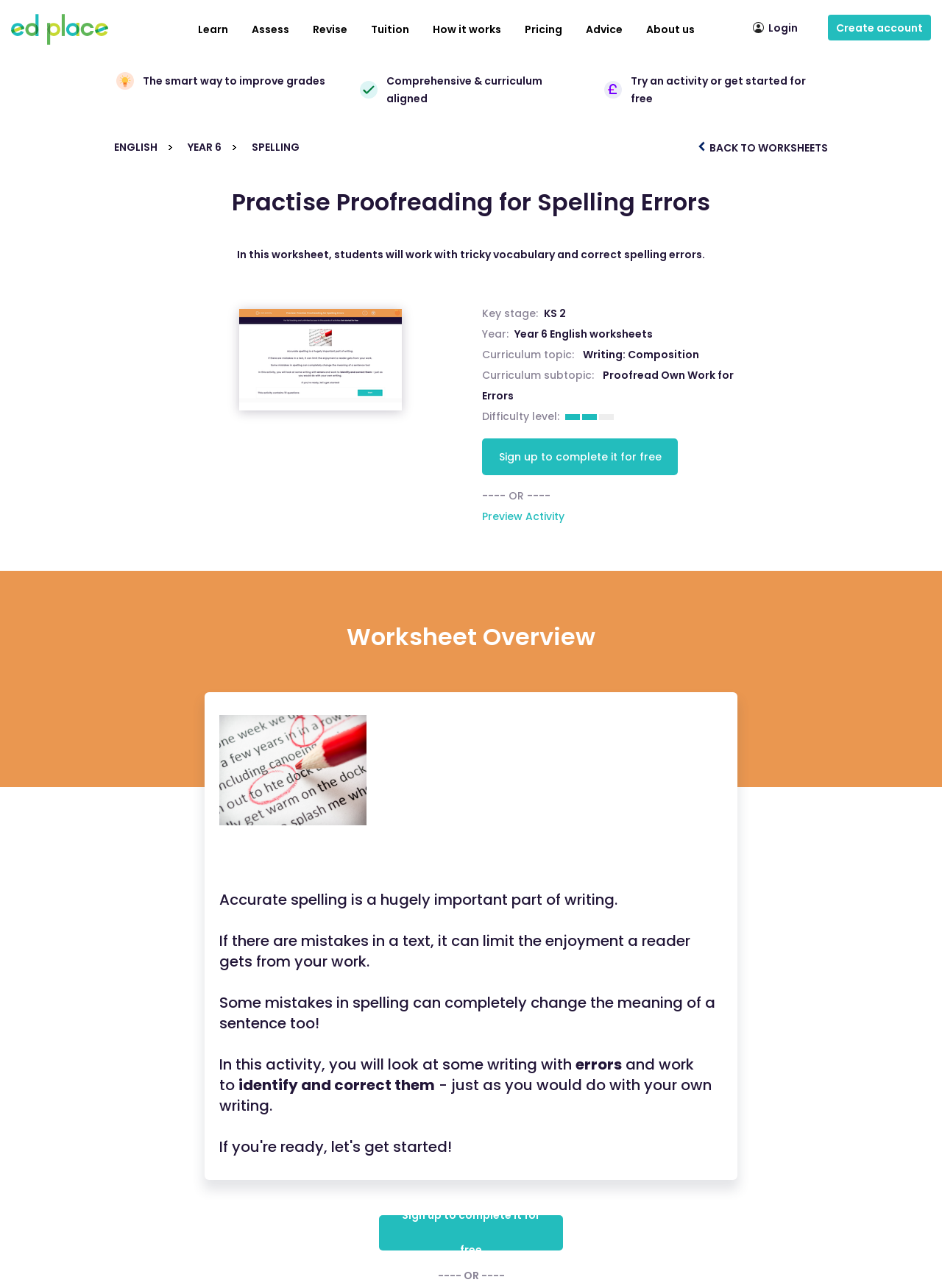Extract the bounding box of the UI element described as: "Proofread Own Work for Errors".

[0.512, 0.286, 0.779, 0.313]